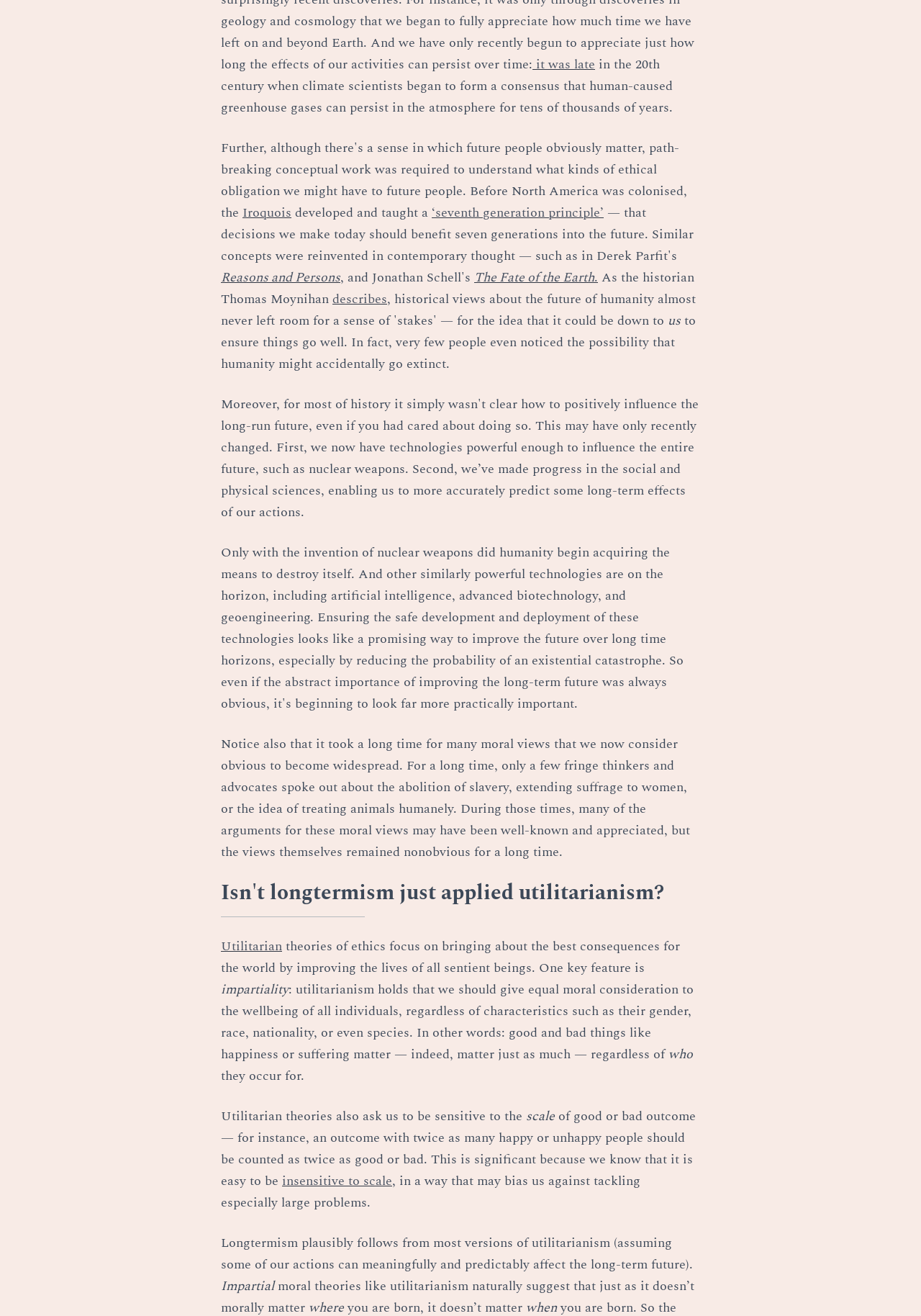What is the seventh generation principle?
Based on the screenshot, provide a one-word or short-phrase response.

a principle